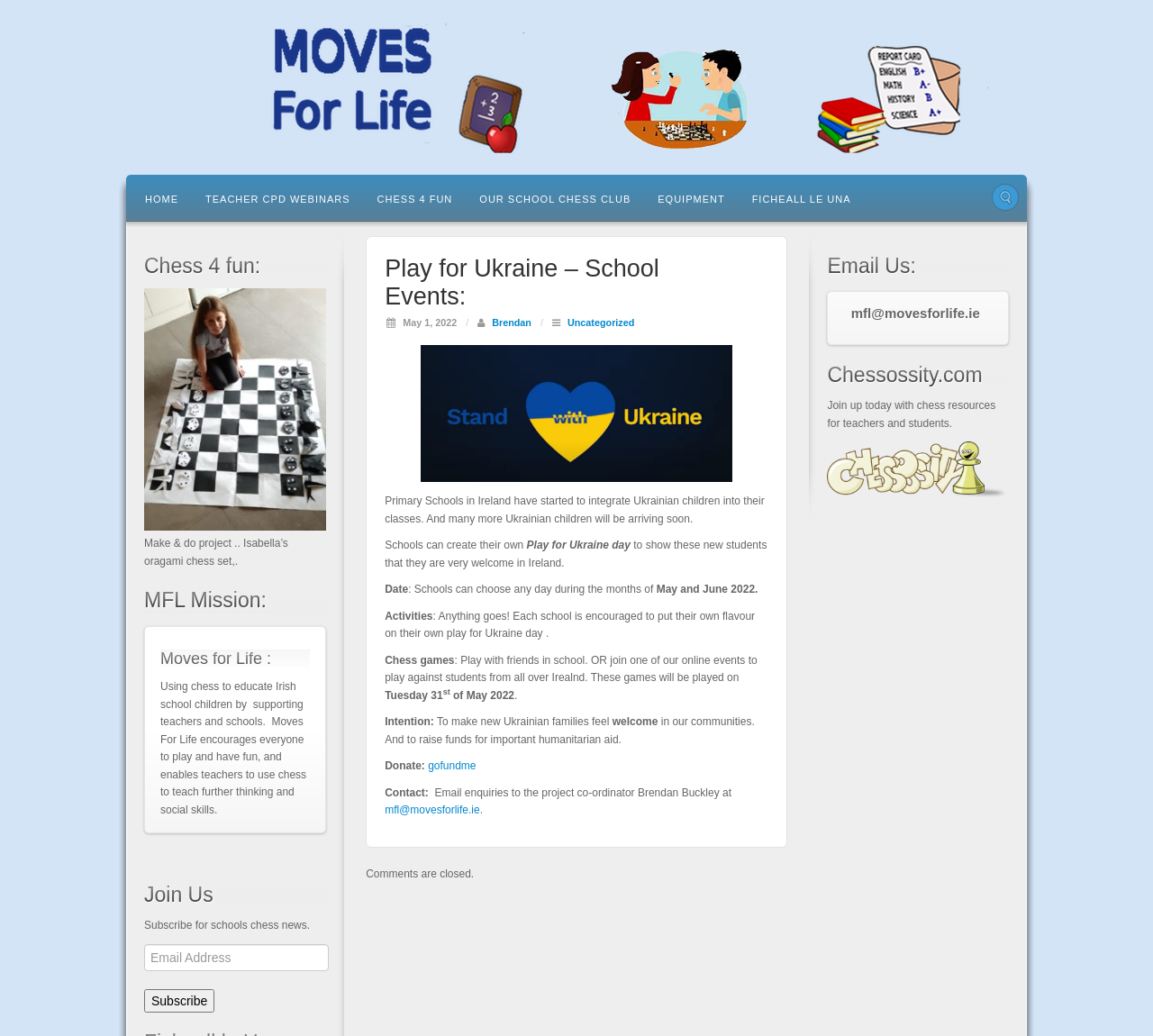Please specify the bounding box coordinates of the clickable region to carry out the following instruction: "Learn about the Play for Ukraine day". The coordinates should be four float numbers between 0 and 1, in the format [left, top, right, bottom].

[0.334, 0.478, 0.663, 0.507]